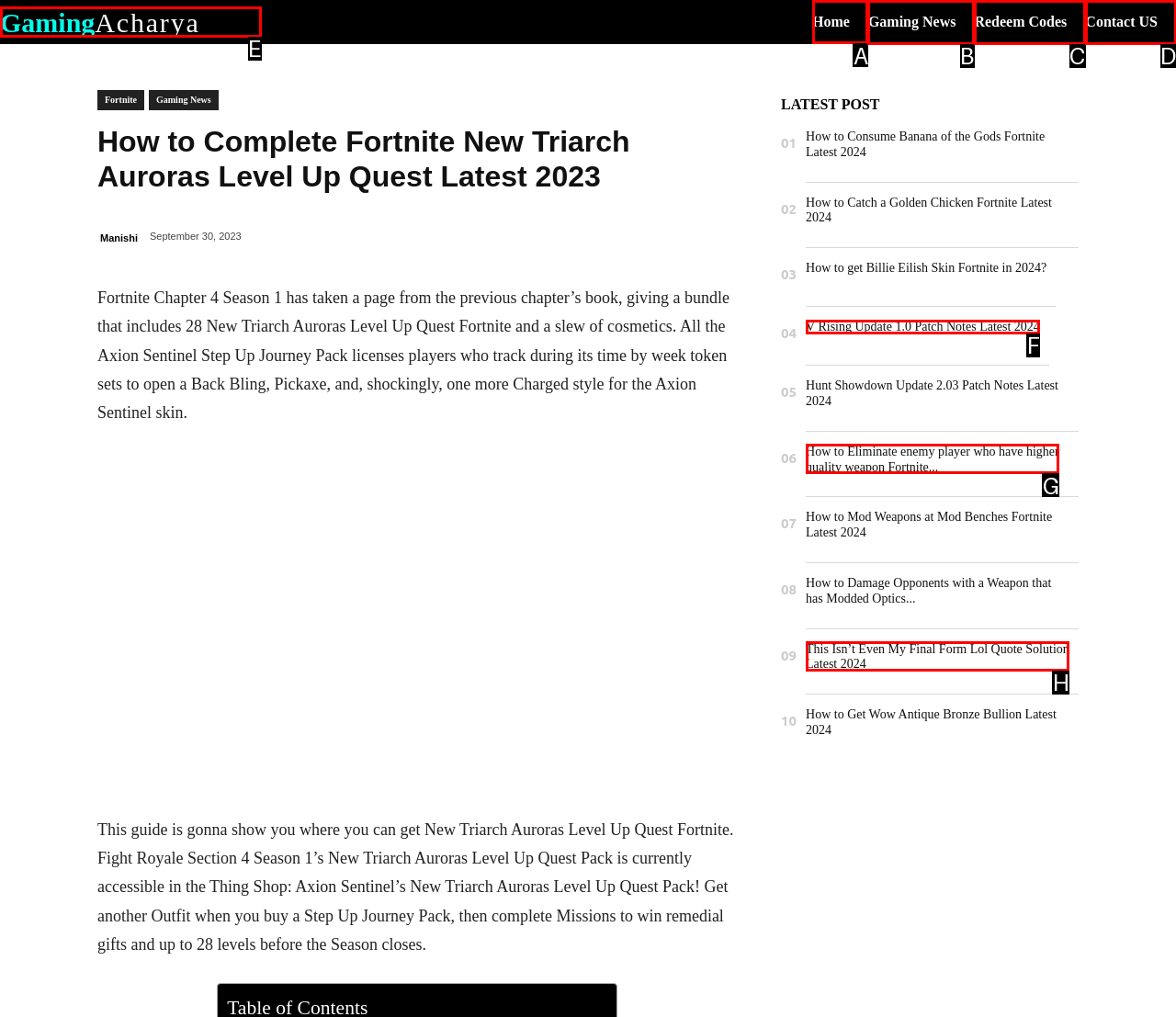For the task "Visit the 'Home' page", which option's letter should you click? Answer with the letter only.

A